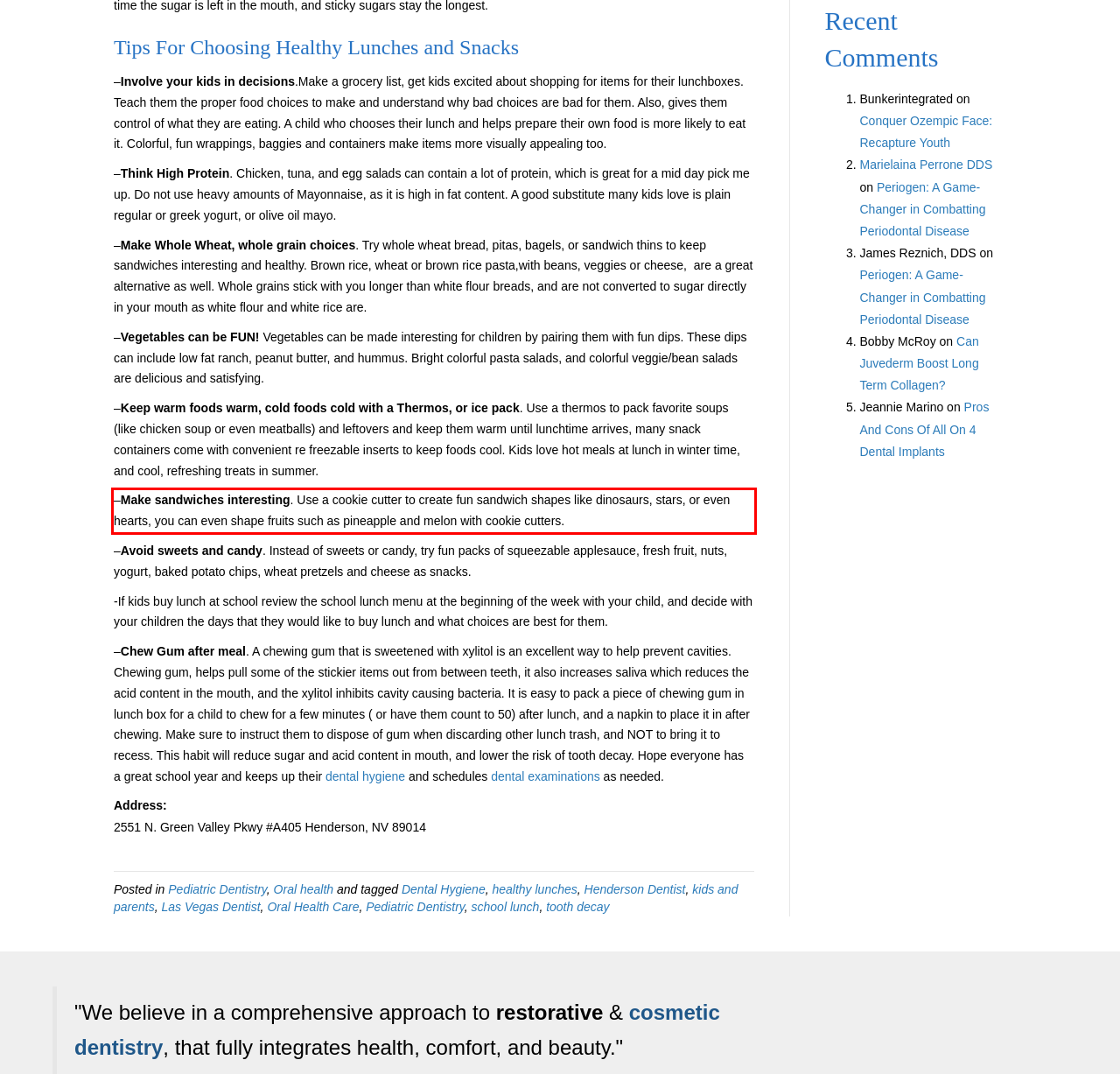Look at the provided screenshot of the webpage and perform OCR on the text within the red bounding box.

–Make sandwiches interesting. Use a cookie cutter to create fun sandwich shapes like dinosaurs, stars, or even hearts, you can even shape fruits such as pineapple and melon with cookie cutters.